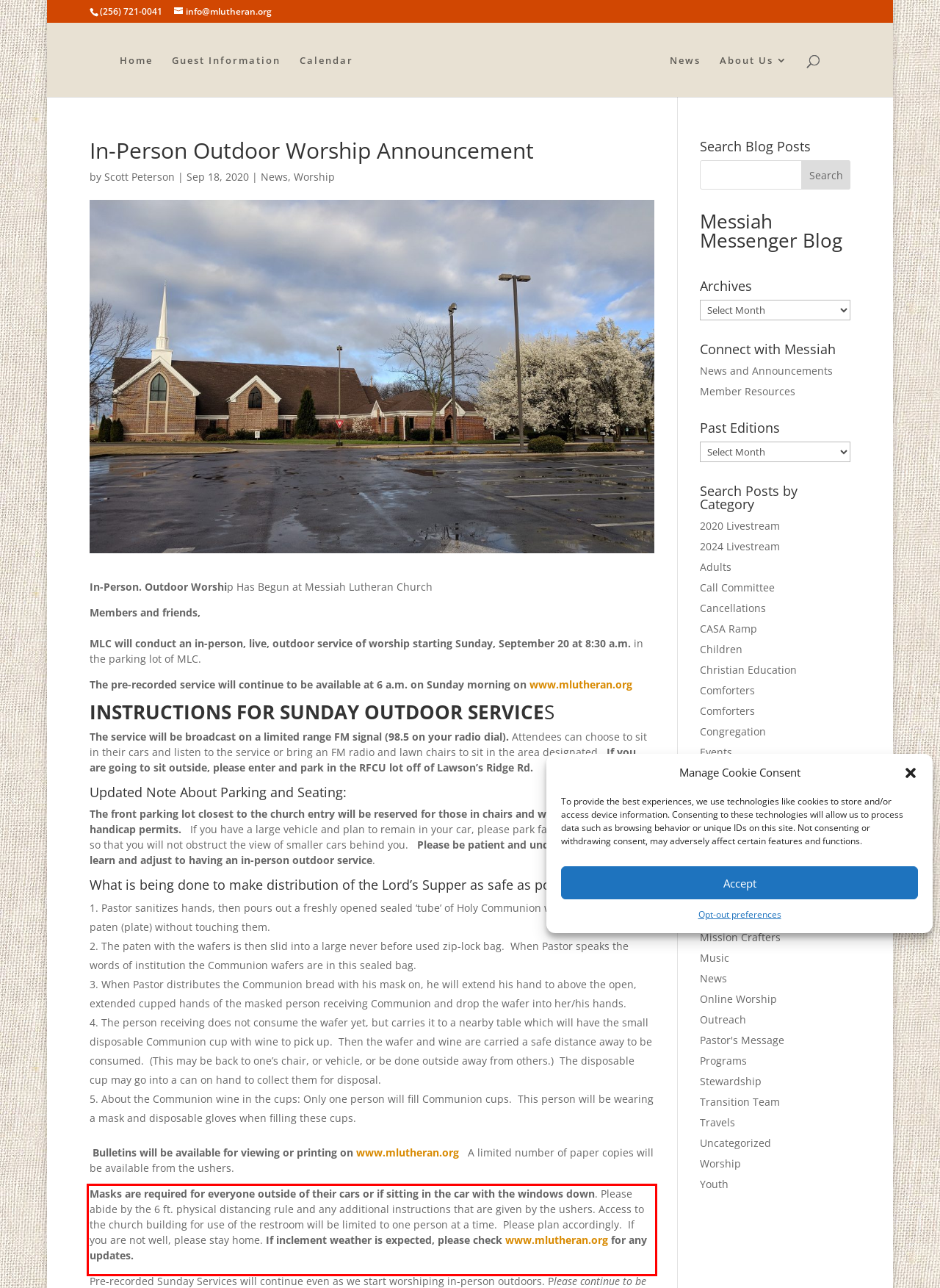You are provided with a screenshot of a webpage that includes a UI element enclosed in a red rectangle. Extract the text content inside this red rectangle.

Masks are required for everyone outside of their cars or if sitting in the car with the windows down. Please abide by the 6 ft. physical distancing rule and any additional instructions that are given by the ushers. Access to the church building for use of the restroom will be limited to one person at a time. Please plan accordingly. If you are not well, please stay home. If inclement weather is expected, please check www.mlutheran.org for any updates.